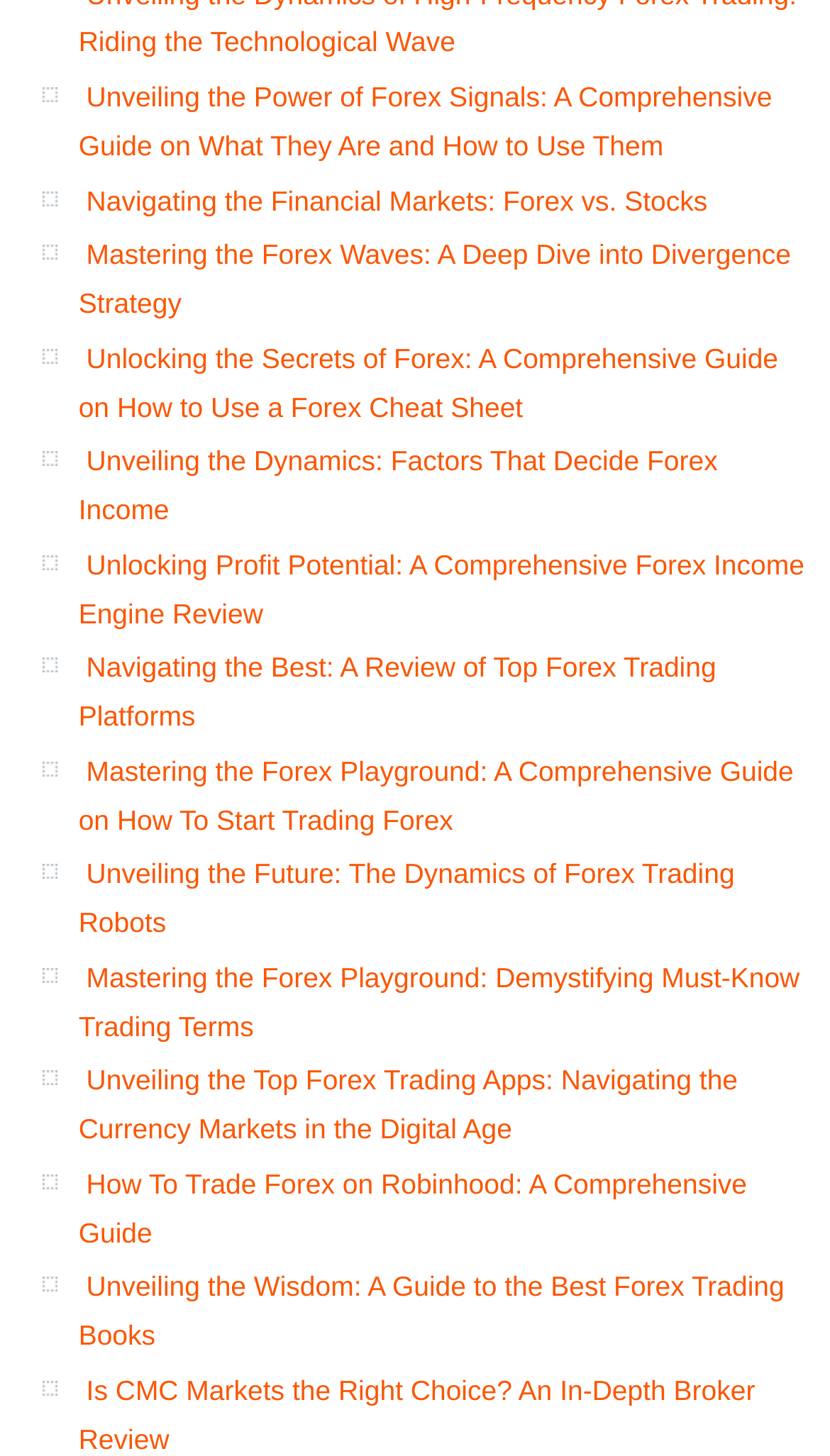Please pinpoint the bounding box coordinates for the region I should click to adhere to this instruction: "Learn about Forex vs. Stocks".

[0.104, 0.126, 0.852, 0.148]